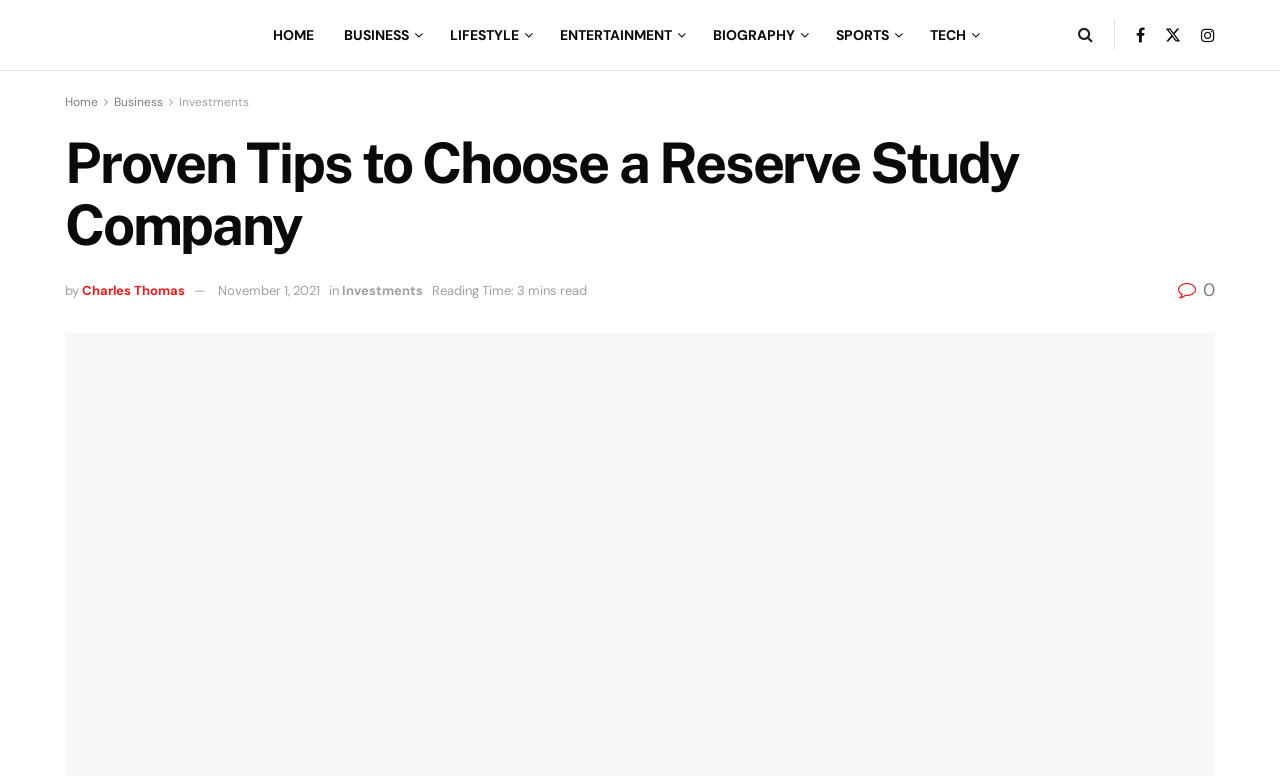Please specify the bounding box coordinates of the element that should be clicked to execute the given instruction: 'check latest news'. Ensure the coordinates are four float numbers between 0 and 1, expressed as [left, top, right, bottom].

[0.91, 0.034, 0.923, 0.055]